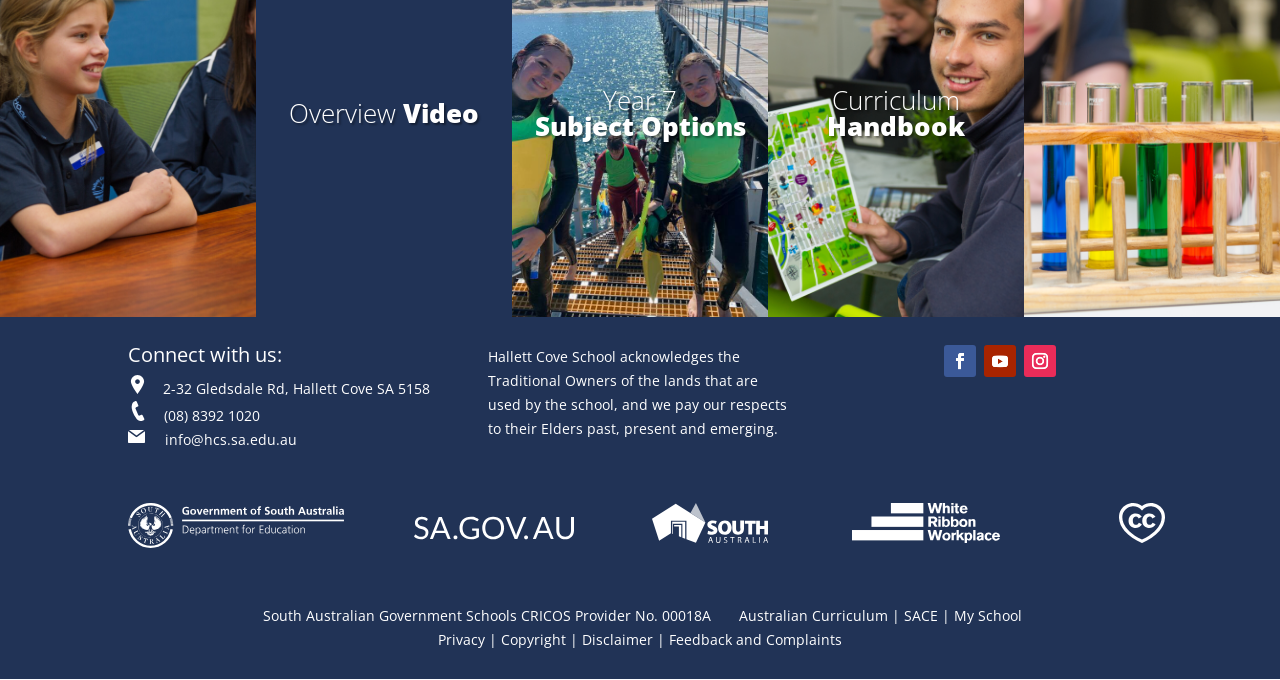Please specify the coordinates of the bounding box for the element that should be clicked to carry out this instruction: "Send an email to the school". The coordinates must be four float numbers between 0 and 1, formatted as [left, top, right, bottom].

[0.116, 0.632, 0.232, 0.66]